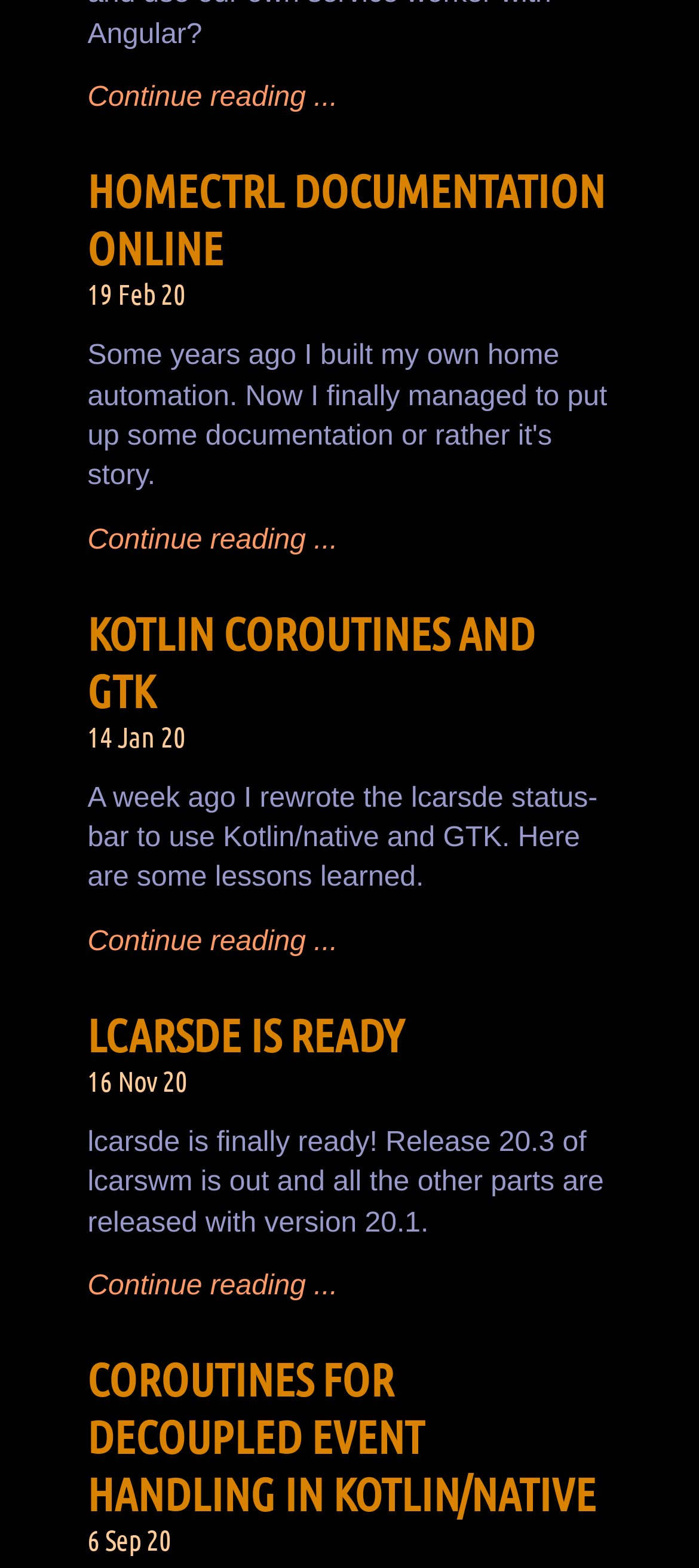Please provide a short answer using a single word or phrase for the question:
How many articles are on this webpage?

3